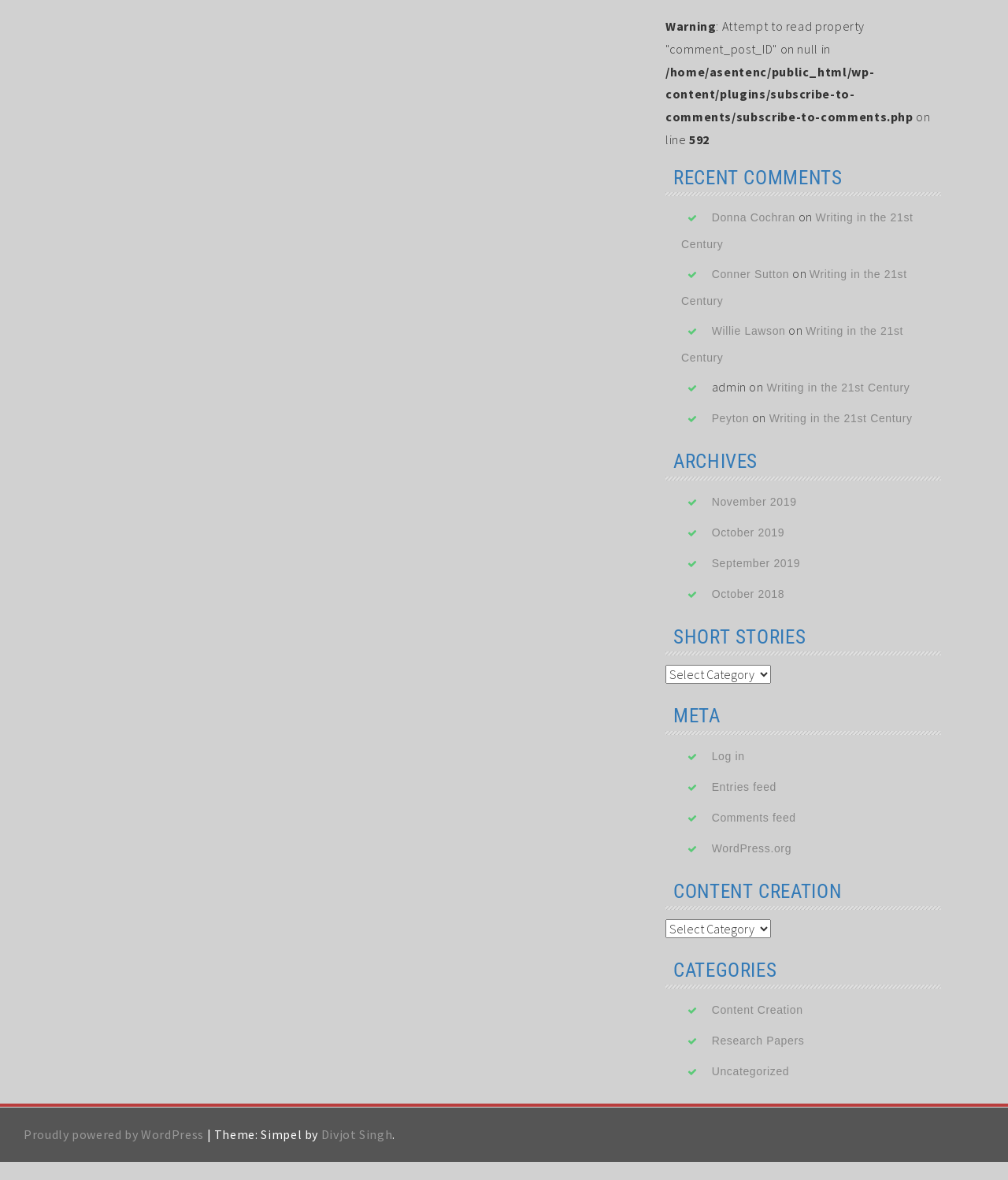Return the bounding box coordinates of the UI element that corresponds to this description: "Proudly powered by WordPress". The coordinates must be given as four float numbers in the range of 0 and 1, [left, top, right, bottom].

[0.023, 0.955, 0.202, 0.968]